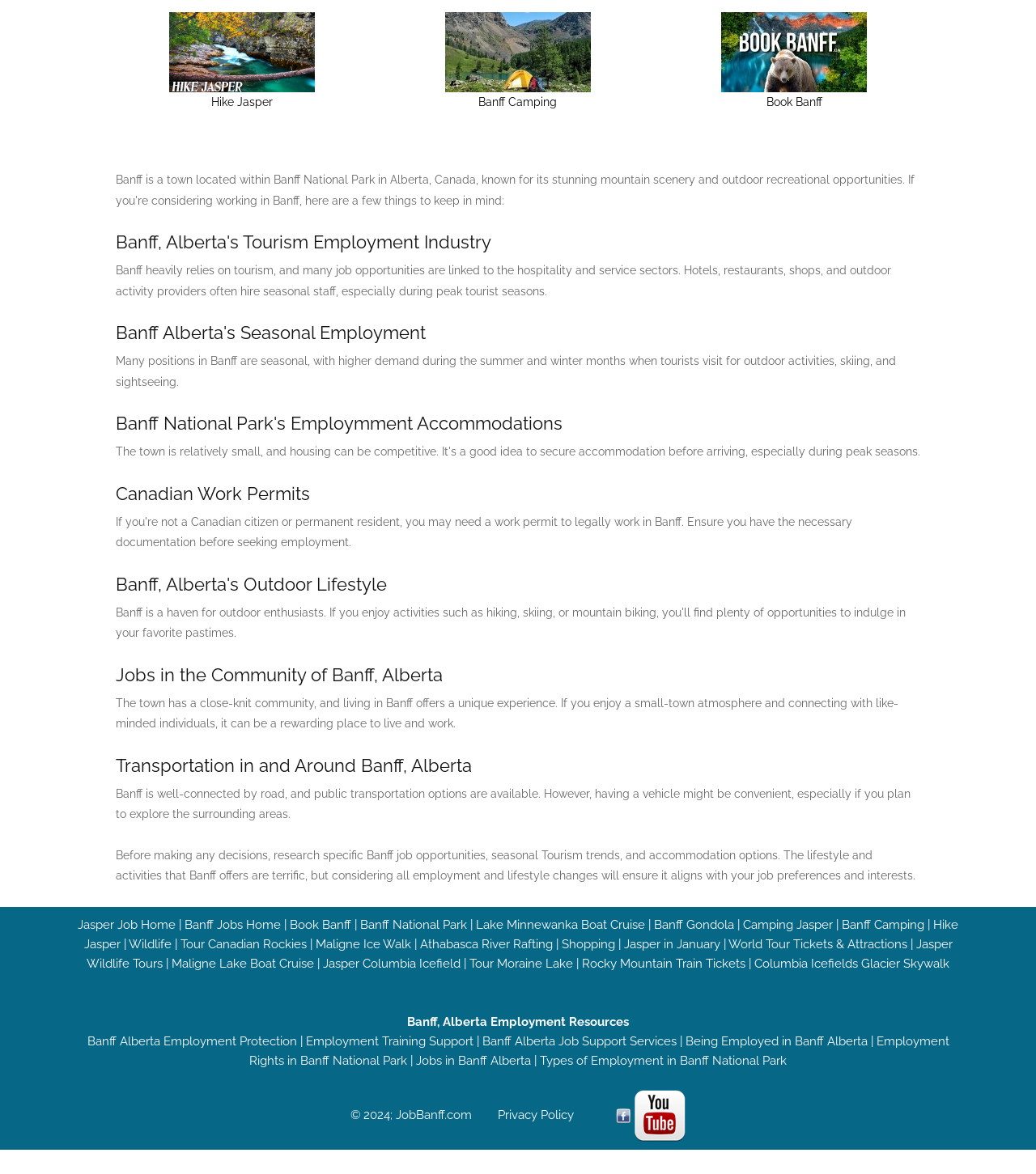Pinpoint the bounding box coordinates of the element to be clicked to execute the instruction: "Click on Hike Jasper".

[0.163, 0.038, 0.304, 0.093]